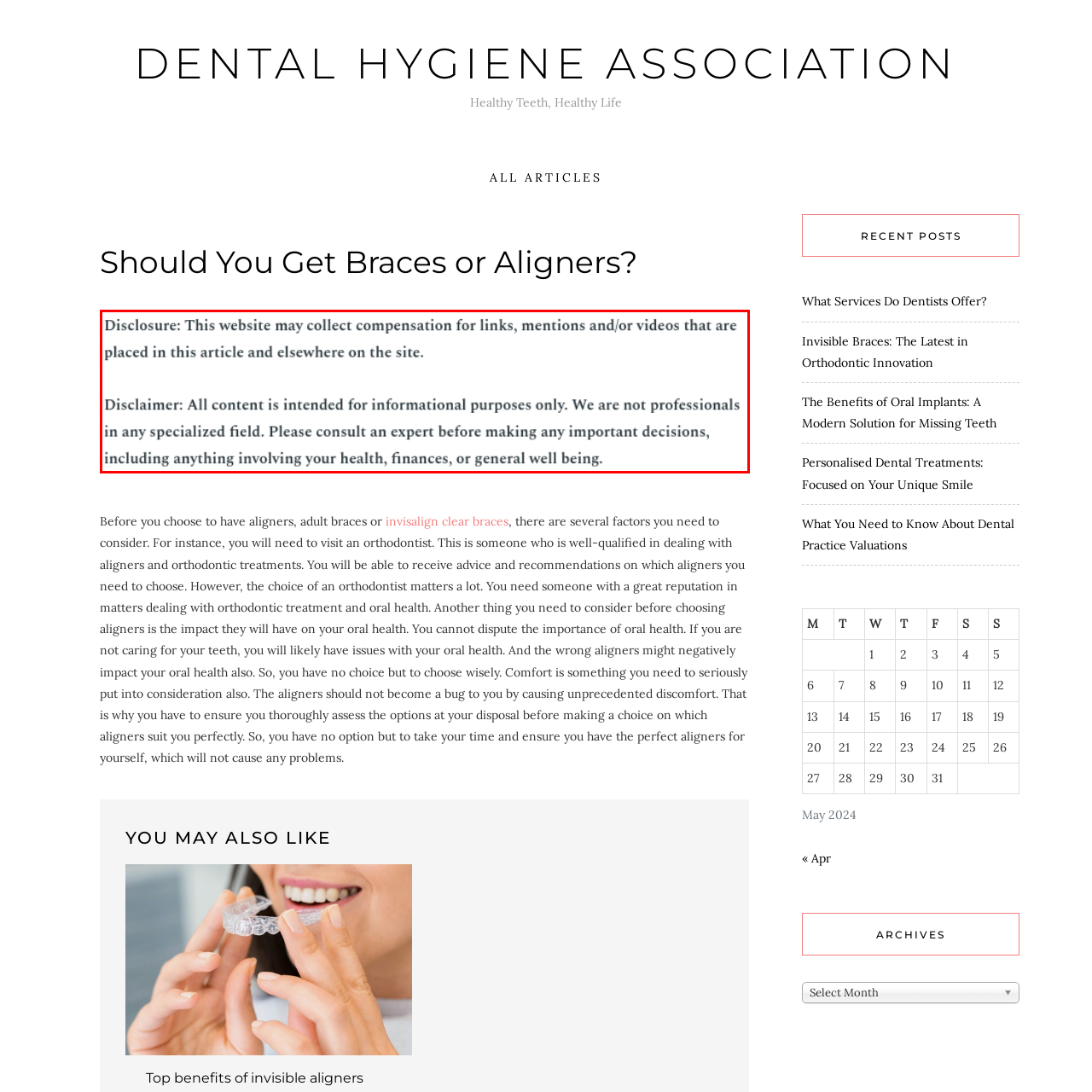Who should be consulted before opting for orthodontic treatments?
Please look at the image marked with a red bounding box and provide a one-word or short-phrase answer based on what you see.

A qualified orthodontist